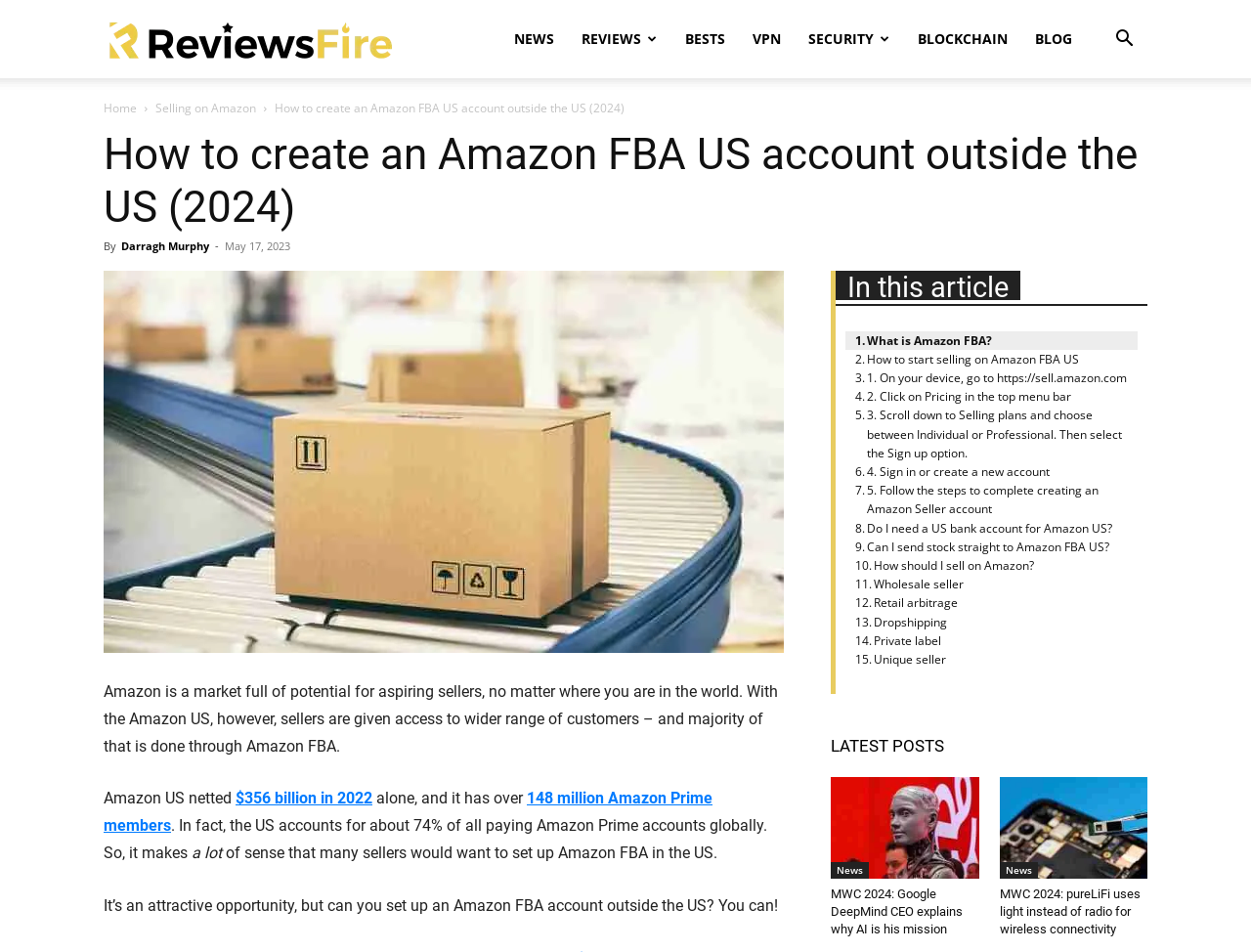Identify the bounding box coordinates of the area that should be clicked in order to complete the given instruction: "Search for something". The bounding box coordinates should be four float numbers between 0 and 1, i.e., [left, top, right, bottom].

[0.88, 0.031, 0.917, 0.053]